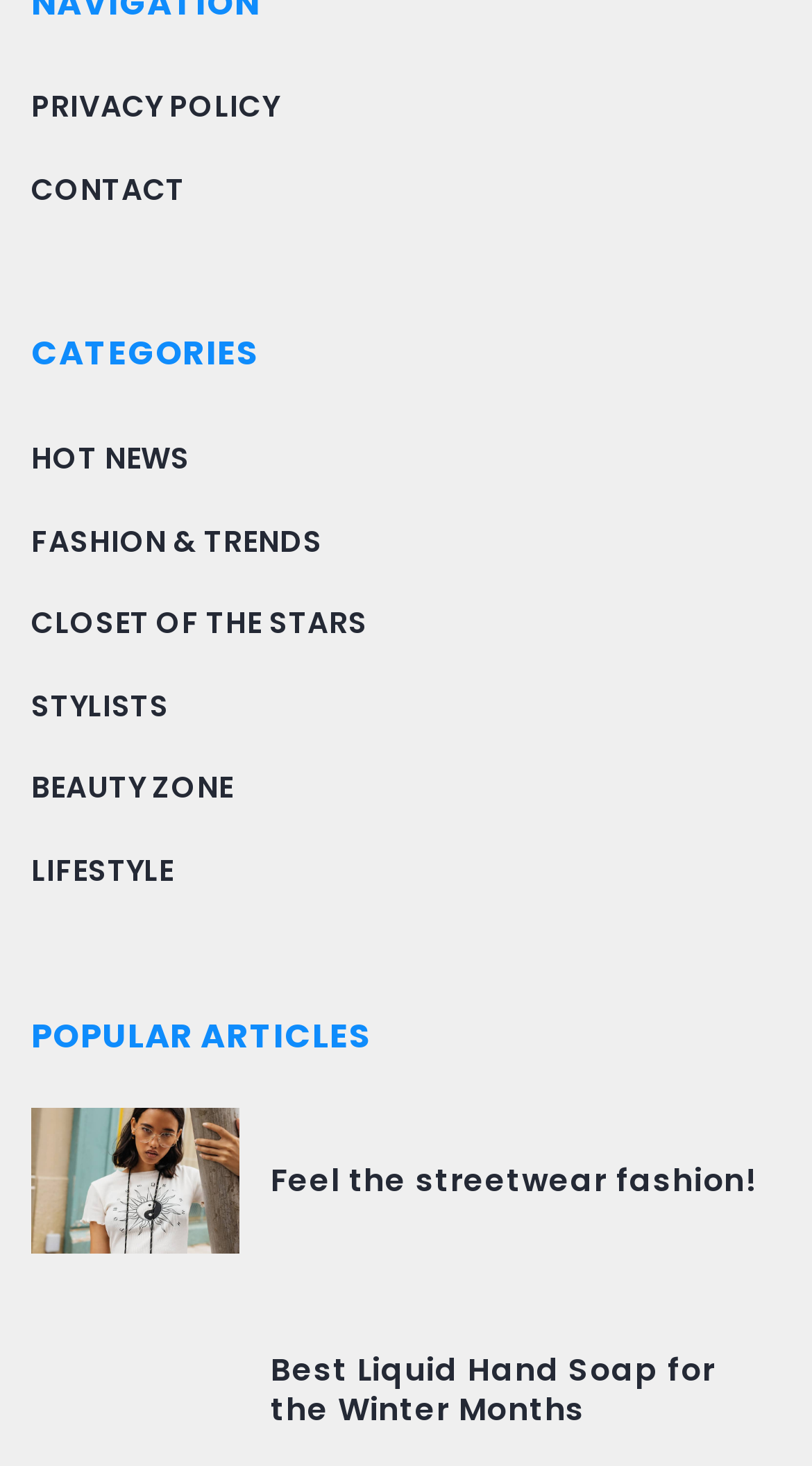Could you find the bounding box coordinates of the clickable area to complete this instruction: "Read about streetwear fashion"?

[0.038, 0.756, 0.295, 0.855]